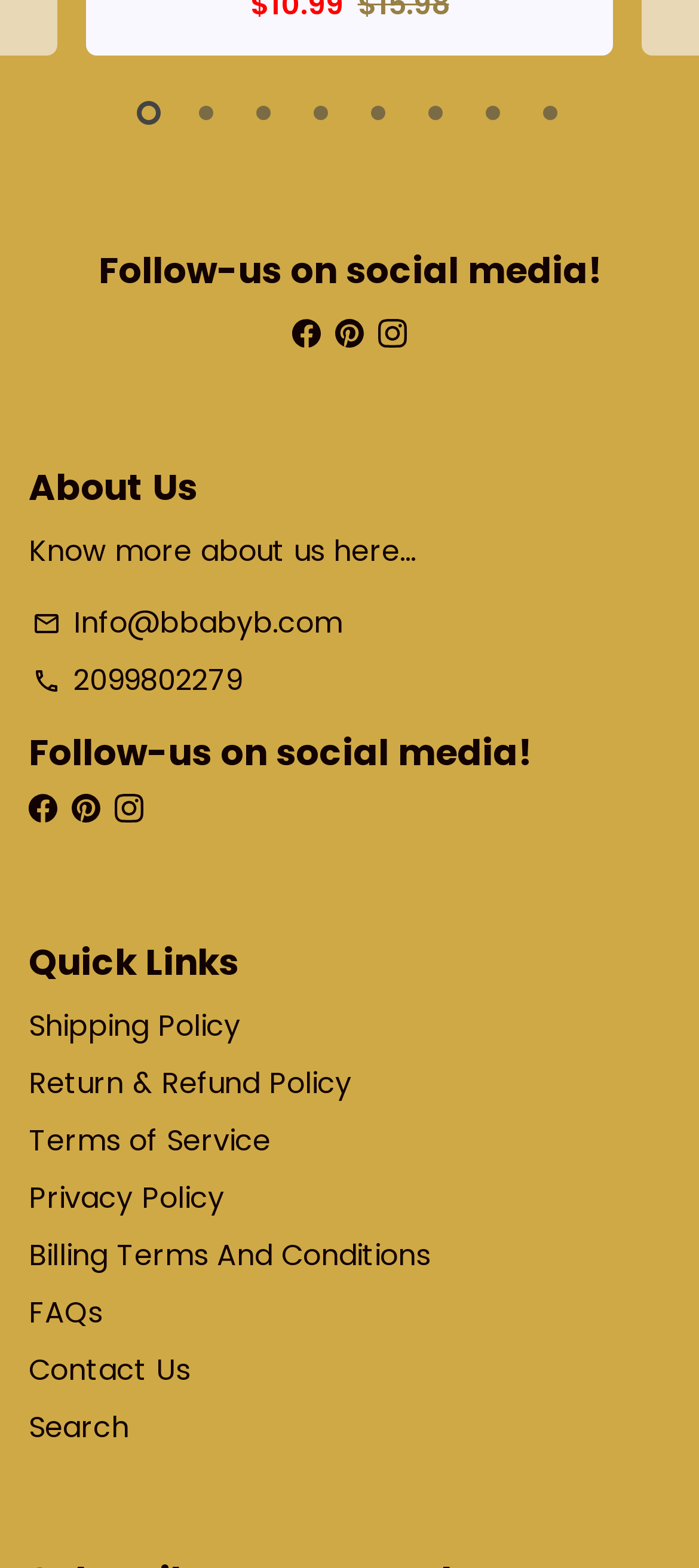Respond with a single word or phrase for the following question: 
What is the title of the first tab?

1 of 8